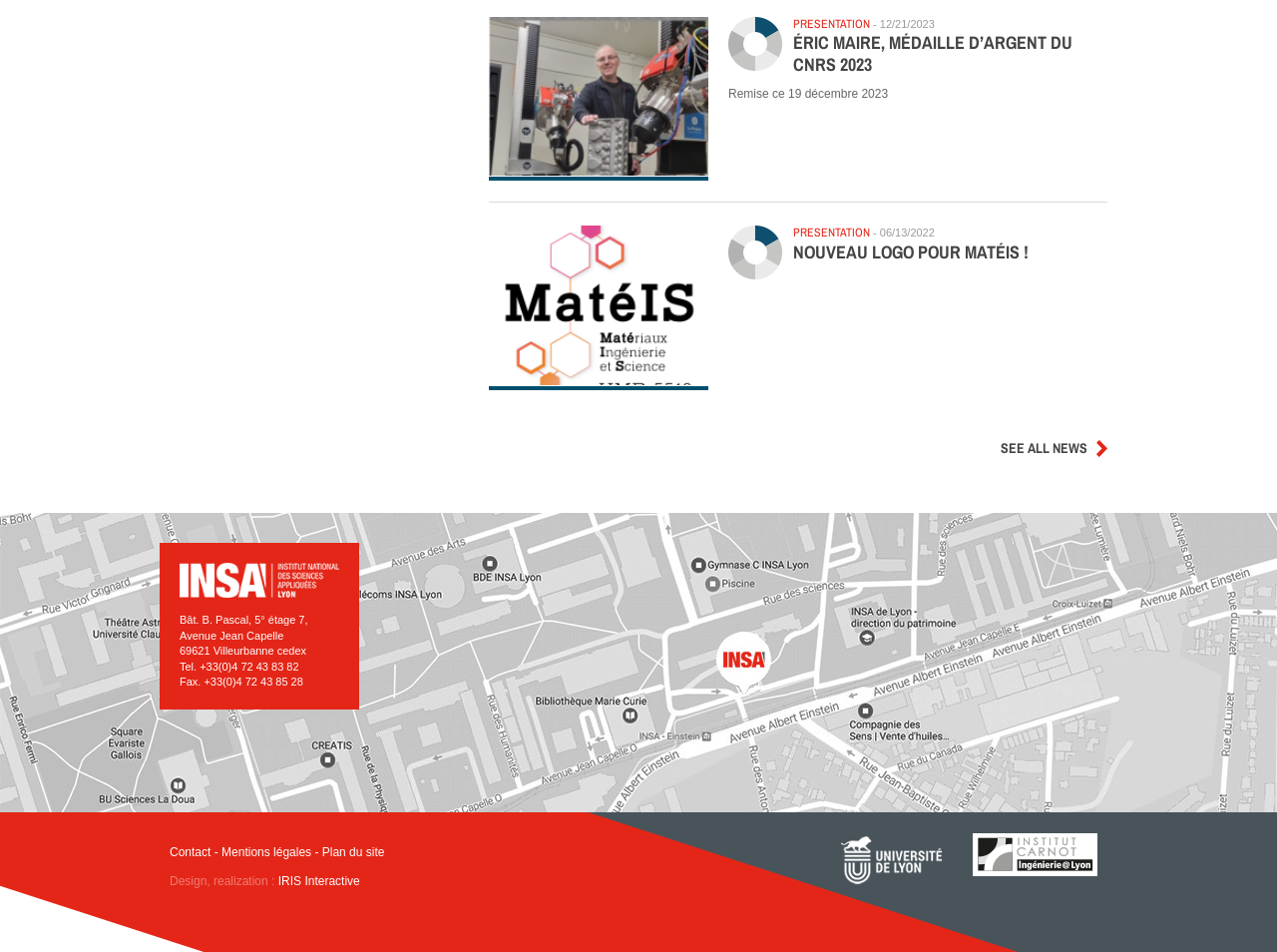Pinpoint the bounding box coordinates of the element you need to click to execute the following instruction: "Visit the 'ÉRIC MAIRE, MÉDAILLE D’ARGENT DU CNRS 2023' page". The bounding box should be represented by four float numbers between 0 and 1, in the format [left, top, right, bottom].

[0.621, 0.032, 0.84, 0.081]